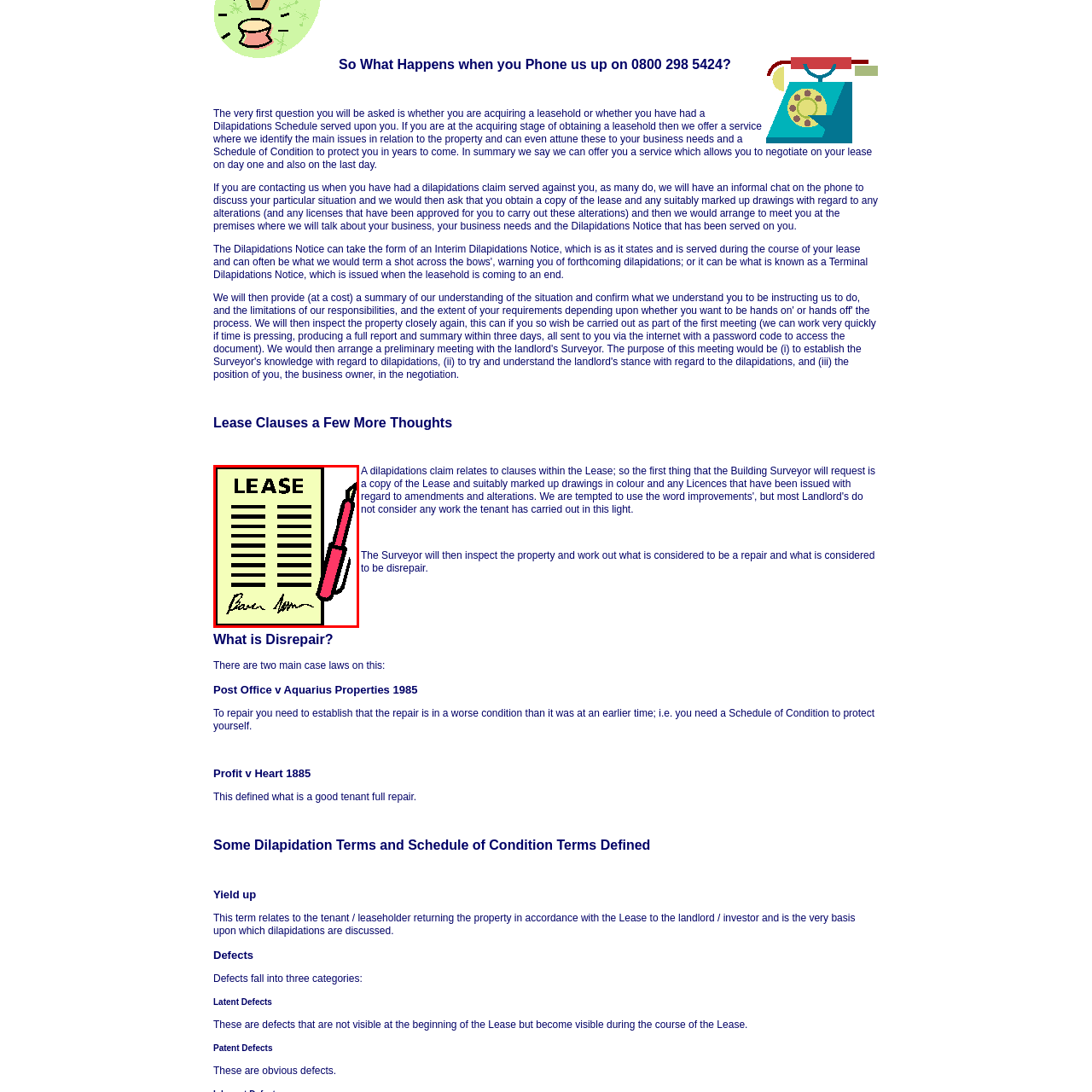View the image surrounded by the red border, What is the object beside the document?
 Answer using a single word or phrase.

A red fountain pen